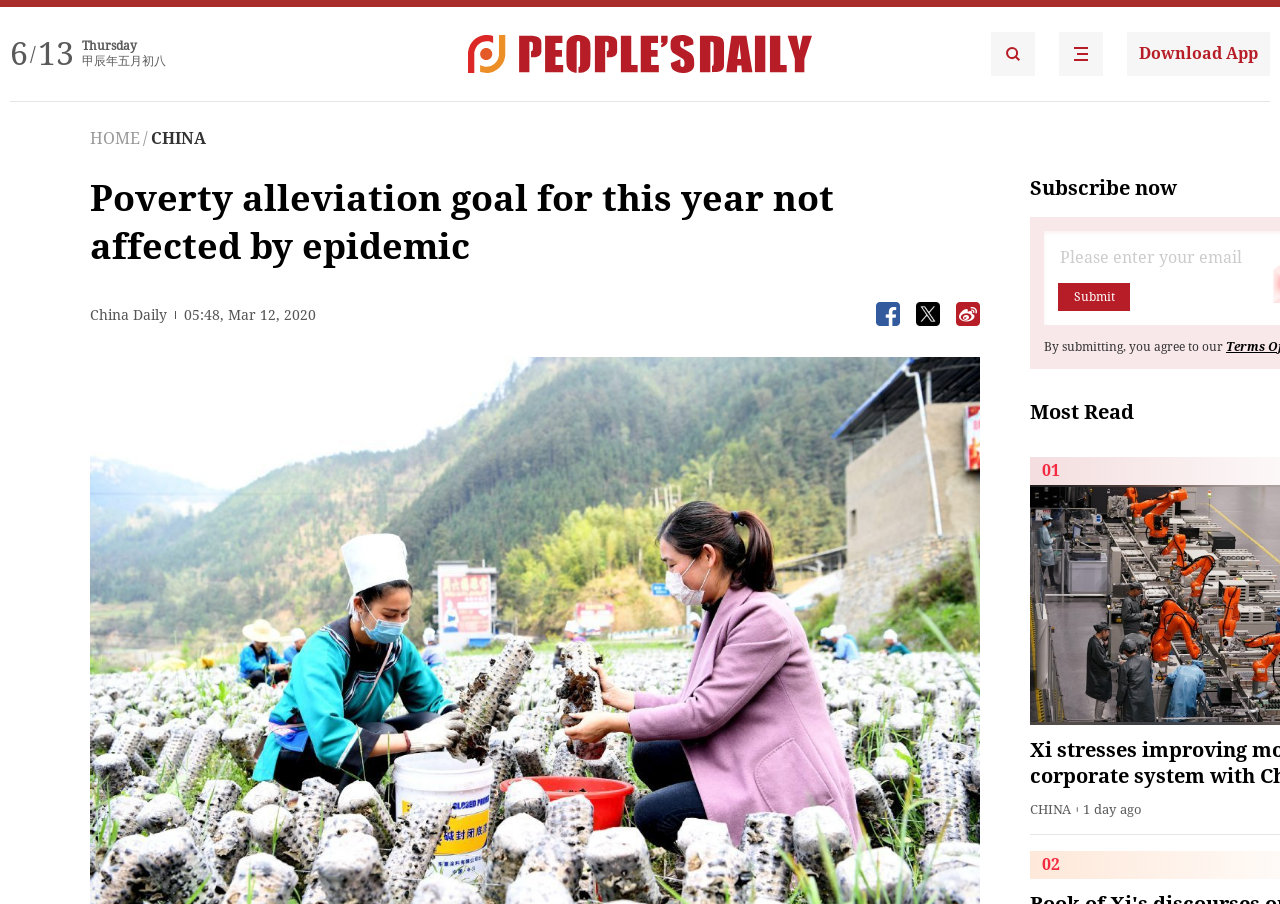Describe all the key features of the webpage in detail.

This webpage appears to be a news article page from China Daily. At the top left, there is a date display showing "6/13 Thursday" and a Chinese calendar date "甲辰年五月初八". Next to it, there is a link to the People's Daily English language App homepage with a corresponding image.

Below the date display, there is a main headline "Poverty alleviation goal for this year not affected by epidemic" with a subheading "China Daily" and a timestamp "05:48, Mar 12, 2020". 

On the right side of the headline, there are three buttons with icons, likely for social media sharing or other interactive functions. 

Further down, there is a subscription section with a "Subscribe now" label and a "Submit" button. Below that, there is a disclaimer text "By submitting, you agree to our...".

The webpage also features a "Most Read" section with two articles listed, each with a number label ("01" and "02") and a brief description. The first article is categorized under "CHINA" and has a timestamp "1 day ago".